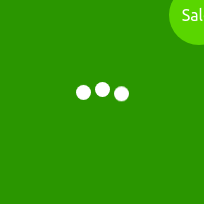What is the purpose of the circular badge?
Based on the image, answer the question with a single word or brief phrase.

To highlight a sale